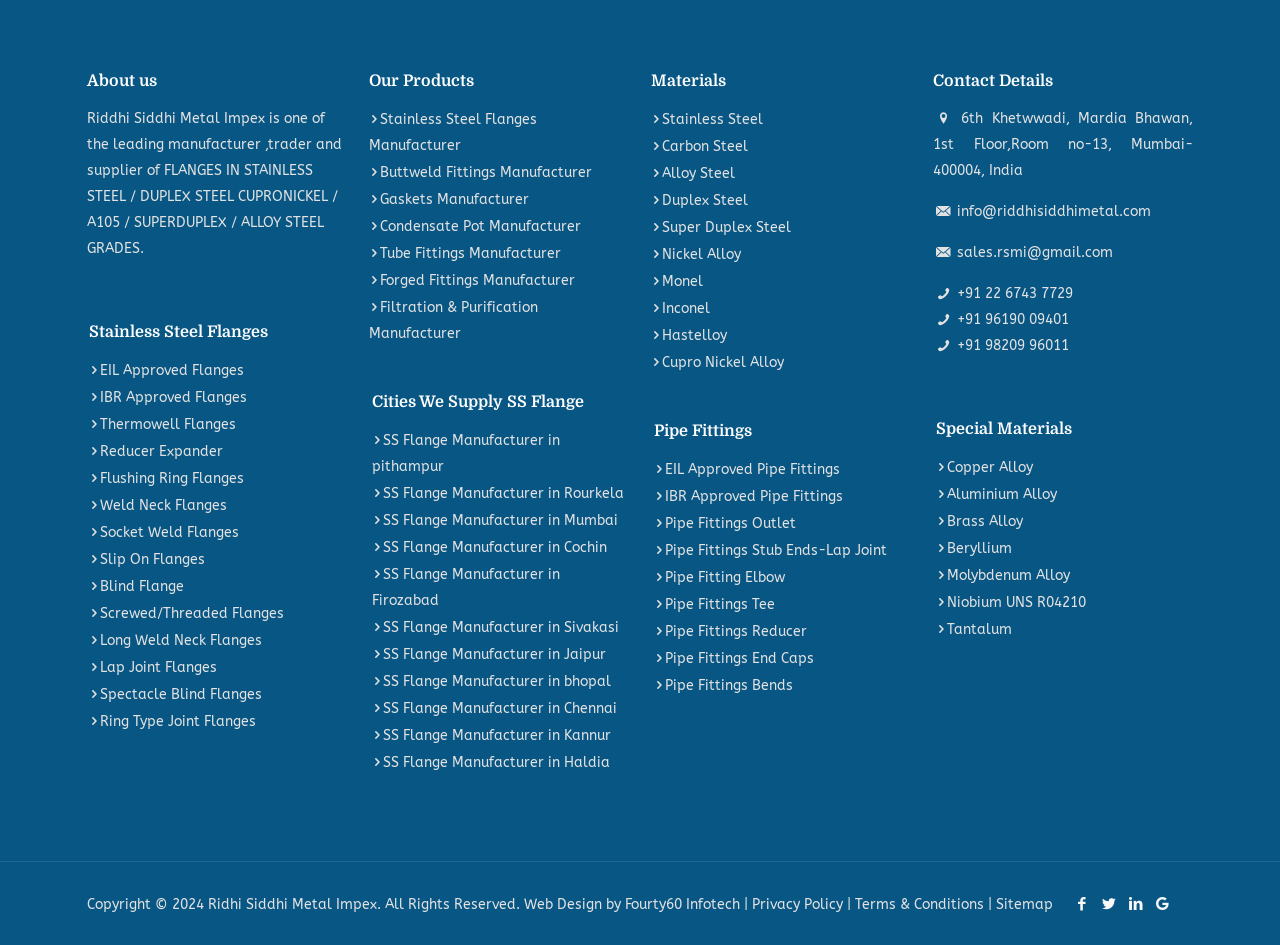Locate and provide the bounding box coordinates for the HTML element that matches this description: "Privacy Policy".

[0.587, 0.948, 0.658, 0.966]